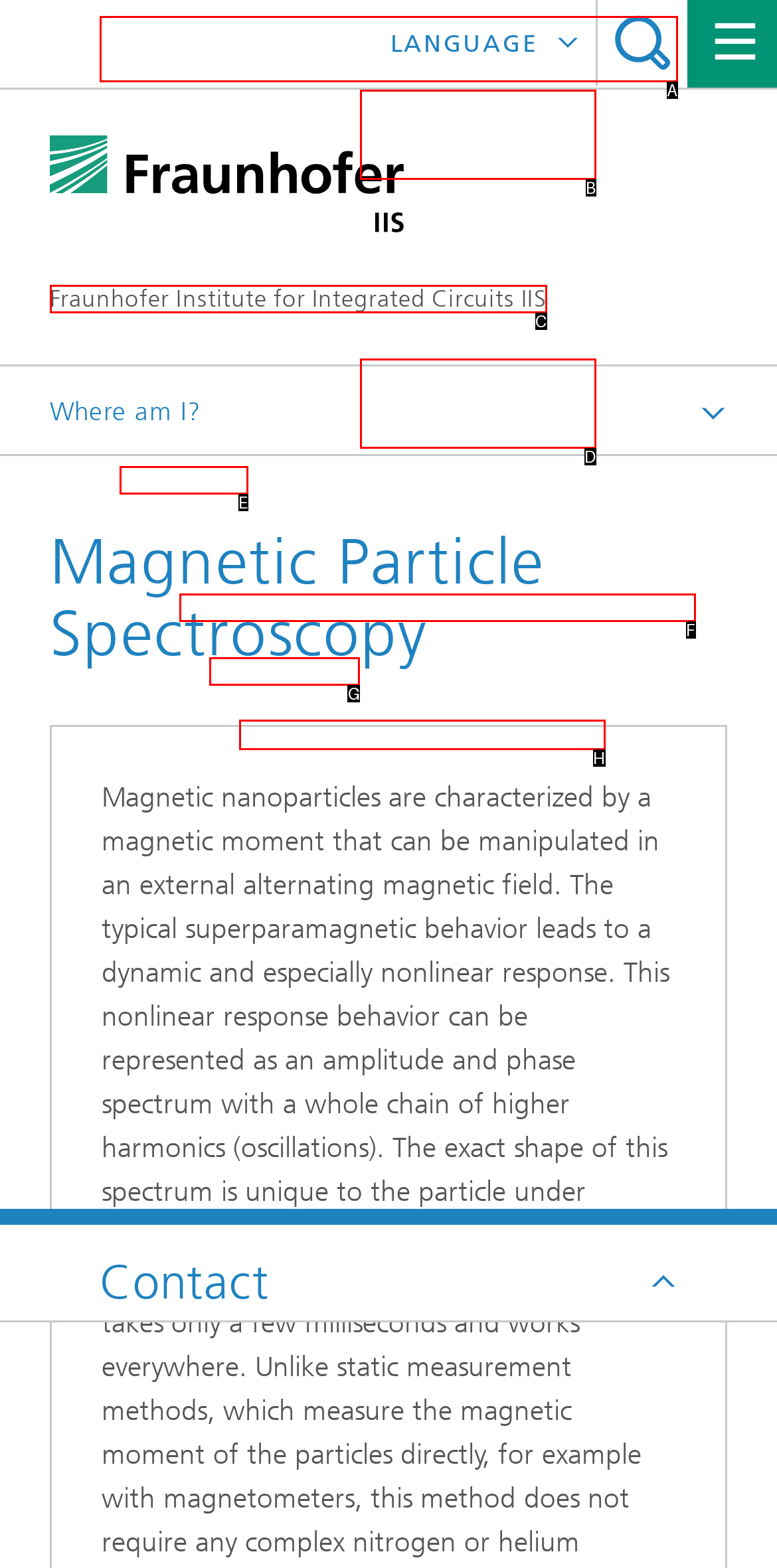Choose the letter of the UI element necessary for this task: learn about Magnetic Particle Spectroscopy
Answer with the correct letter.

H